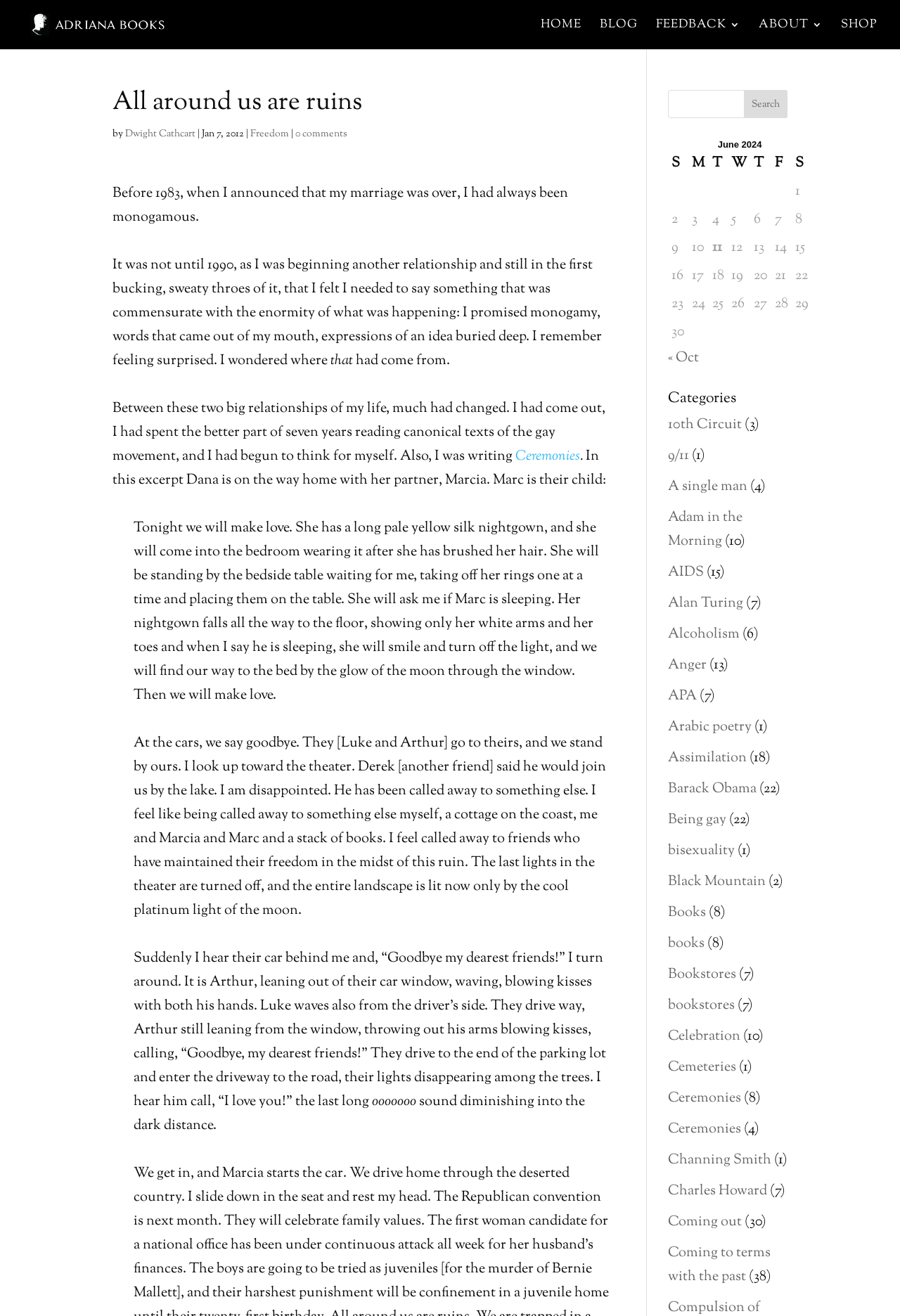Select the bounding box coordinates of the element I need to click to carry out the following instruction: "View the SHOP".

[0.934, 0.015, 0.975, 0.037]